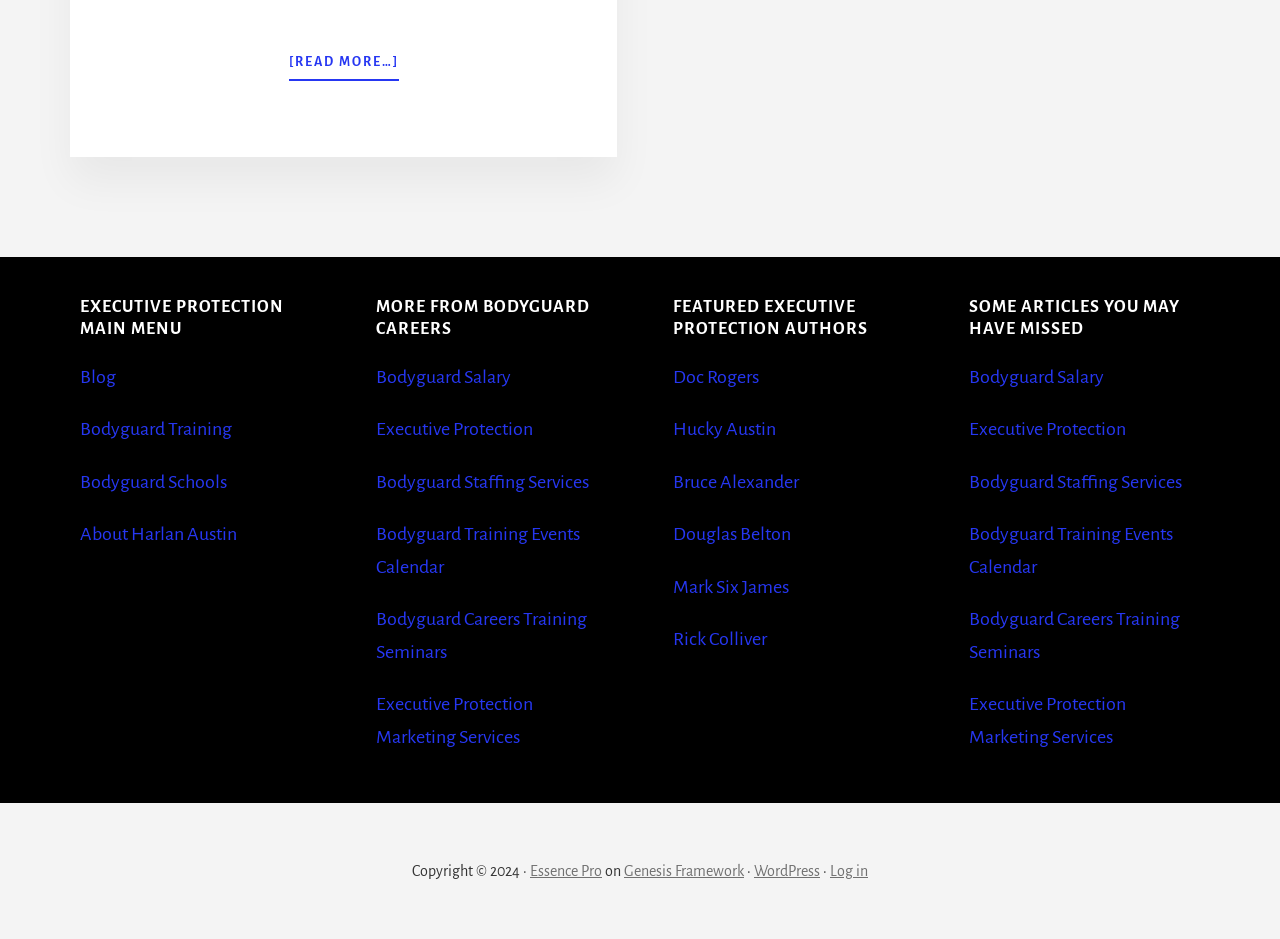From the webpage screenshot, predict the bounding box of the UI element that matches this description: "About Harlan Austin".

[0.062, 0.558, 0.185, 0.579]